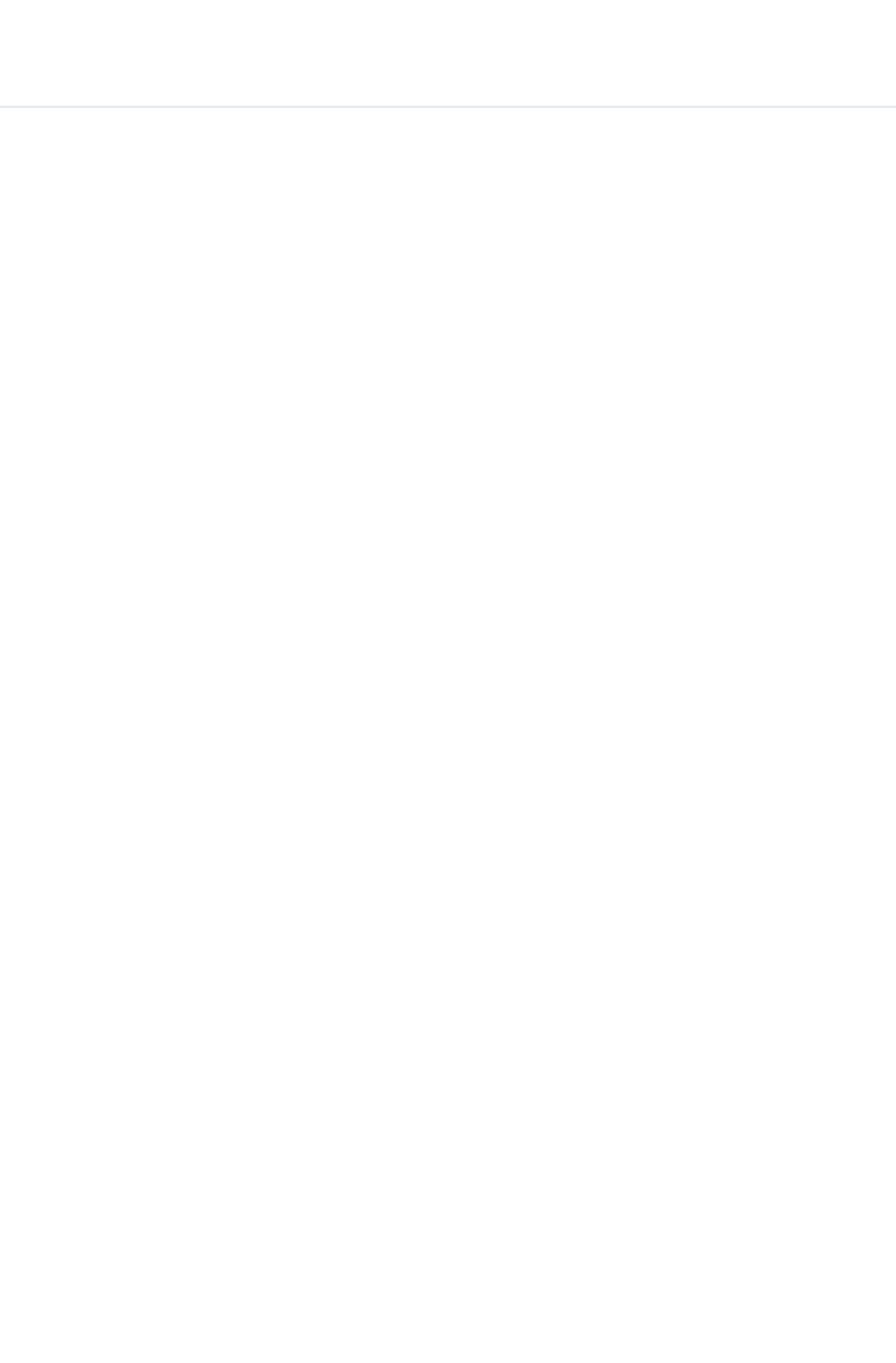Specify the bounding box coordinates of the element's area that should be clicked to execute the given instruction: "Subscribe to the newsletter". The coordinates should be four float numbers between 0 and 1, i.e., [left, top, right, bottom].

[0.682, 0.758, 0.949, 0.822]